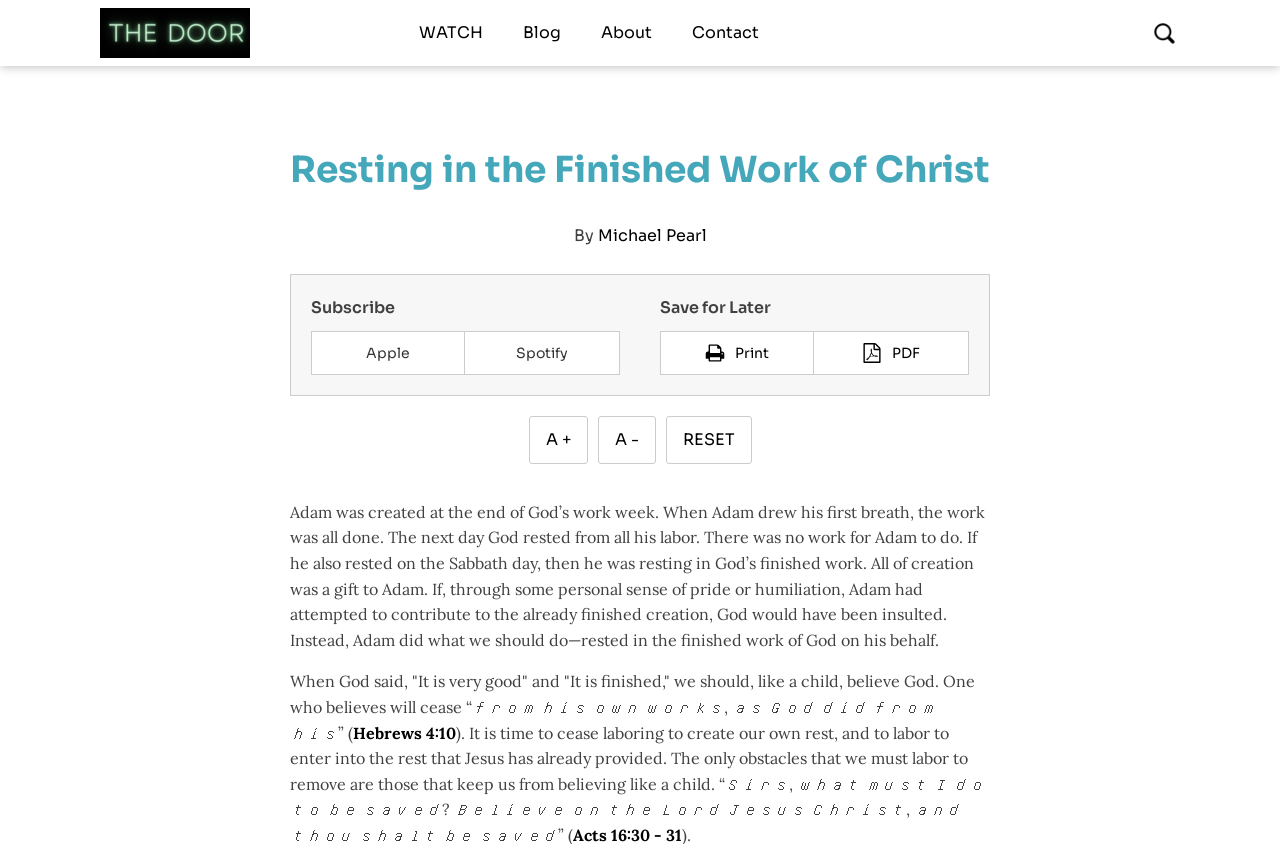Locate the bounding box coordinates of the clickable area to execute the instruction: "Click the WATCH link". Provide the coordinates as four float numbers between 0 and 1, represented as [left, top, right, bottom].

[0.312, 0.0, 0.393, 0.078]